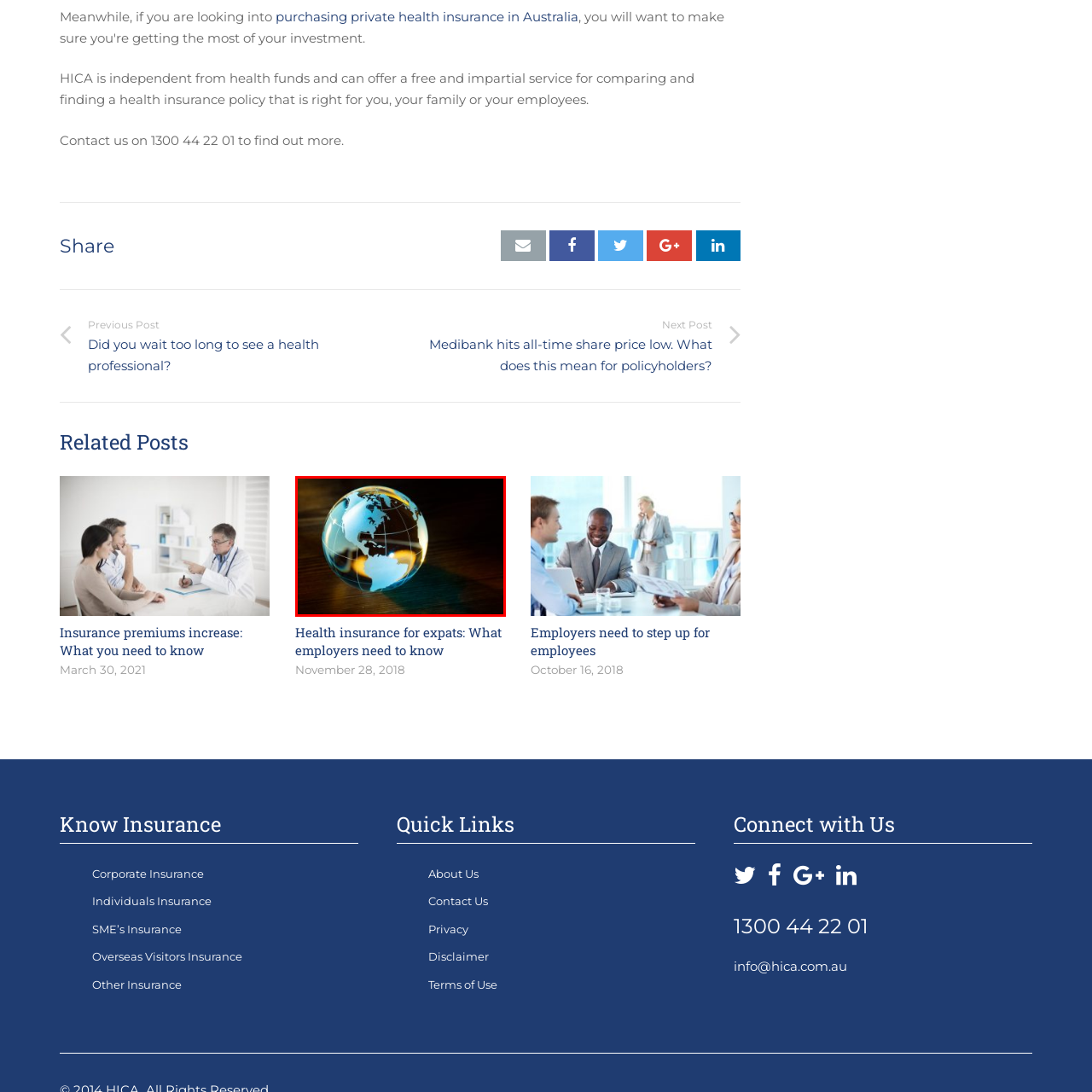What is the material of the globe?
Study the image within the red bounding box and deliver a detailed answer.

The caption describes the globe as 'beautifully crafted glass globe', indicating that the globe is made of glass, which allows for a vibrant interplay of light.